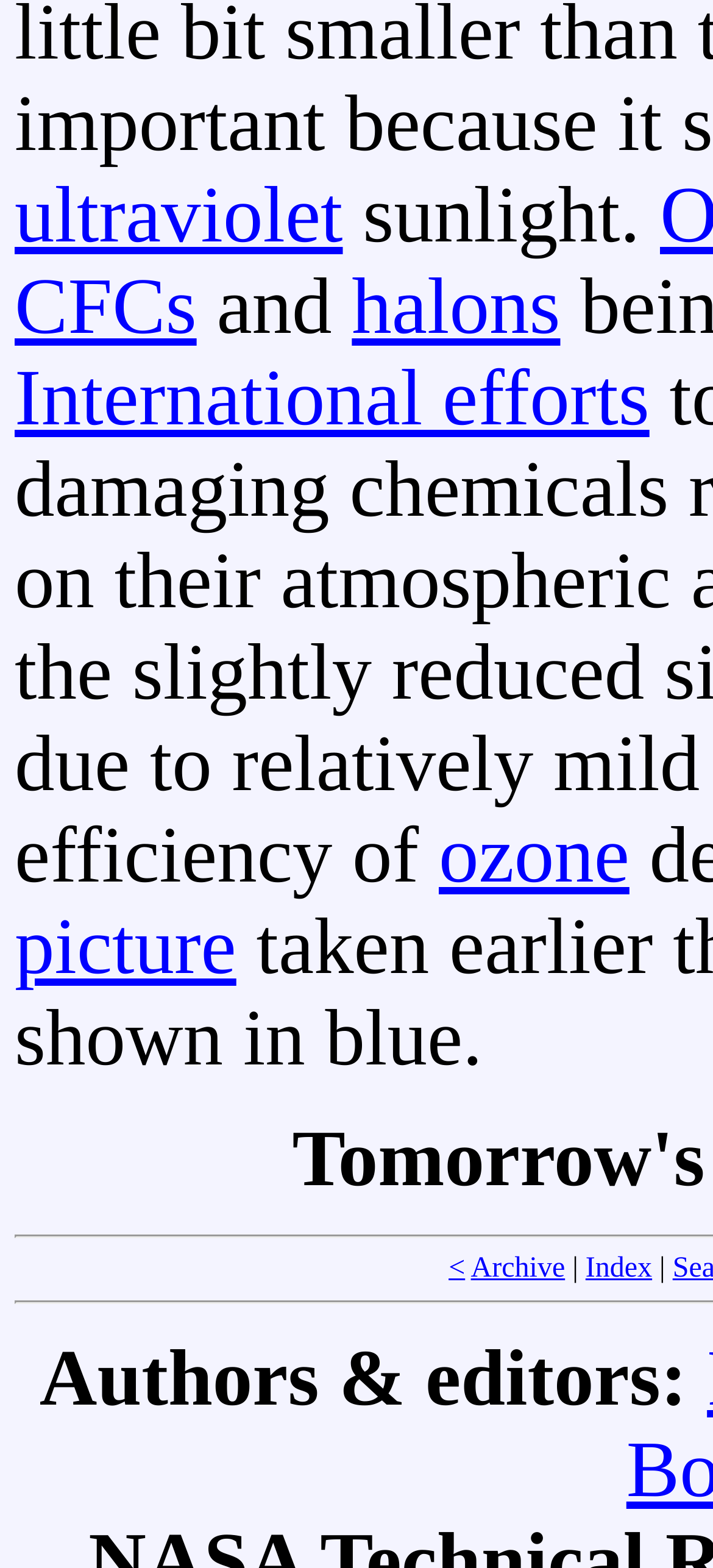Please find the bounding box coordinates of the element's region to be clicked to carry out this instruction: "access Archive".

[0.66, 0.799, 0.792, 0.819]